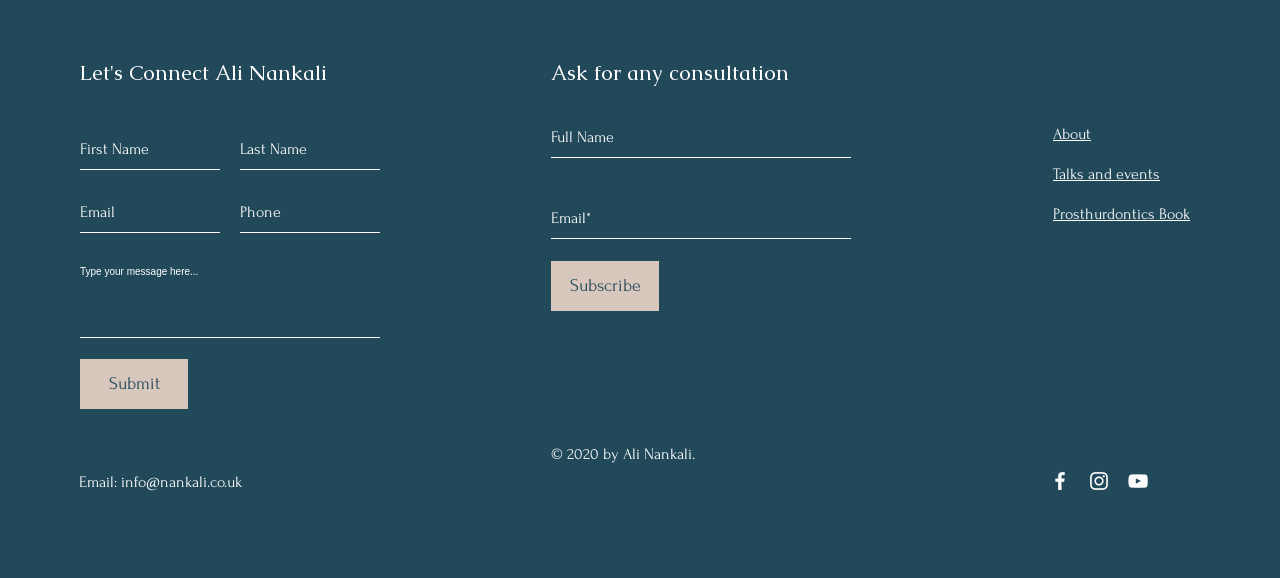Please locate the bounding box coordinates for the element that should be clicked to achieve the following instruction: "Click submit". Ensure the coordinates are given as four float numbers between 0 and 1, i.e., [left, top, right, bottom].

[0.062, 0.621, 0.147, 0.708]